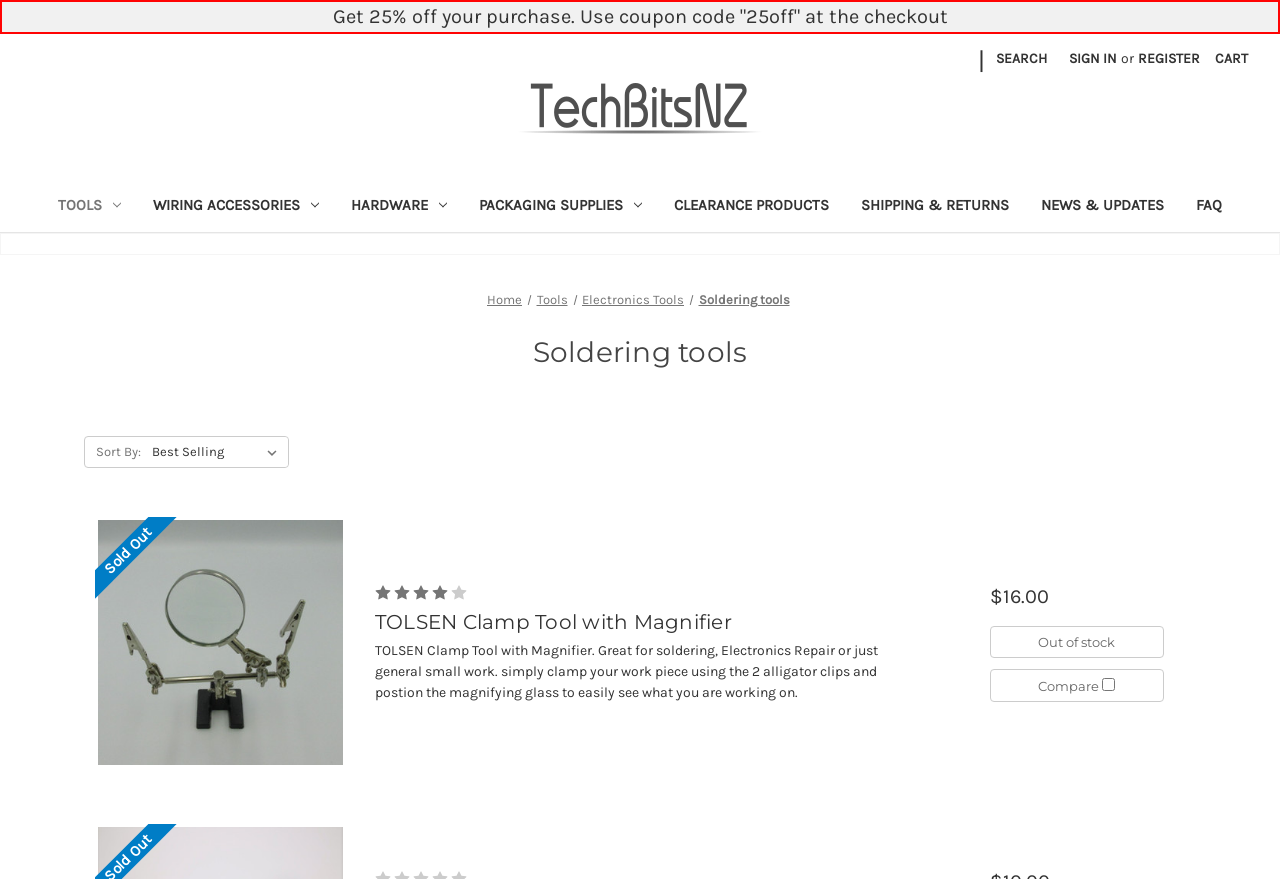Give a short answer to this question using one word or a phrase:
What is the price of the TOLSEN Clamp Tool with Magnifier?

$16.00